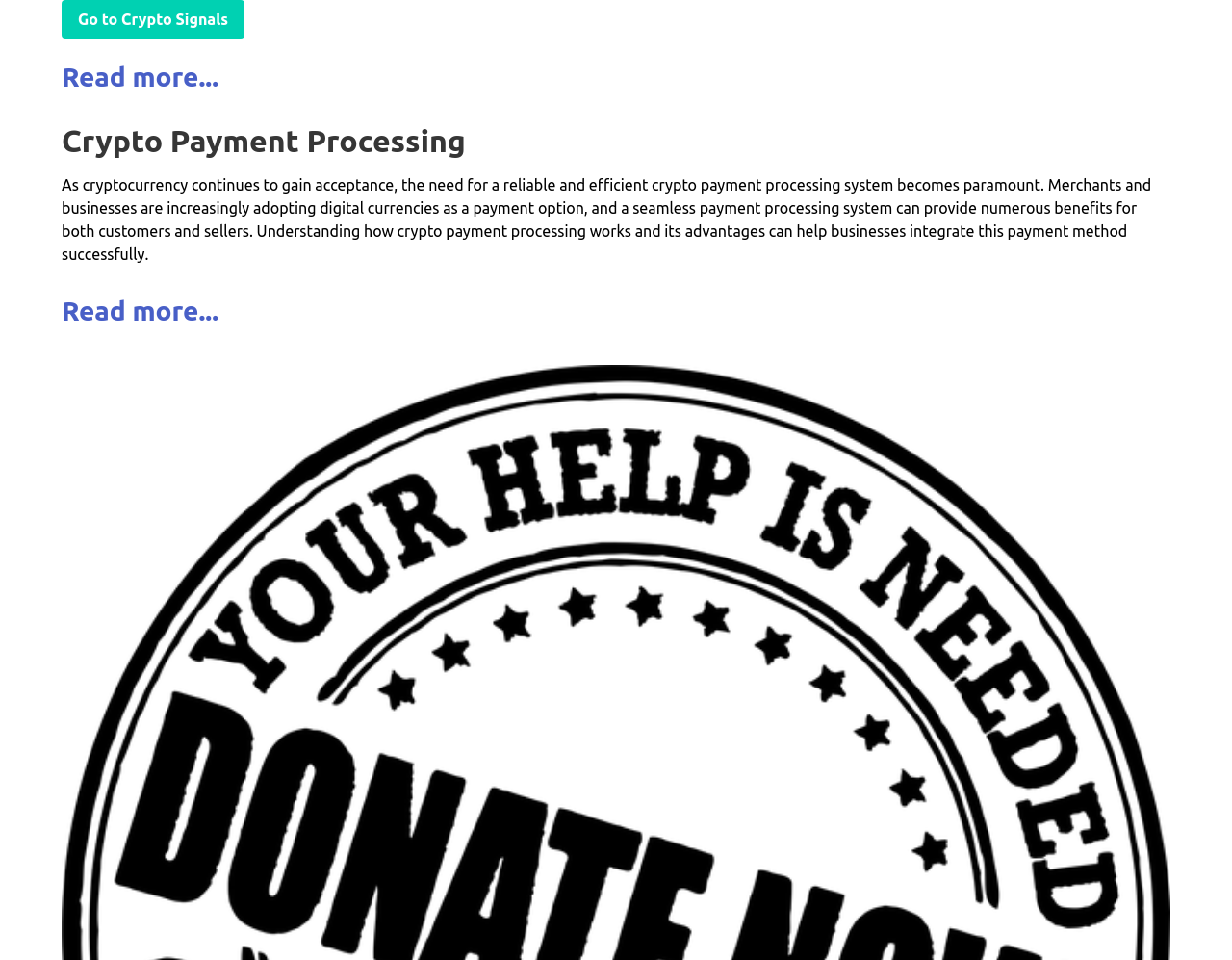Find the bounding box coordinates of the UI element according to this description: "7. Plugins und Tools".

None